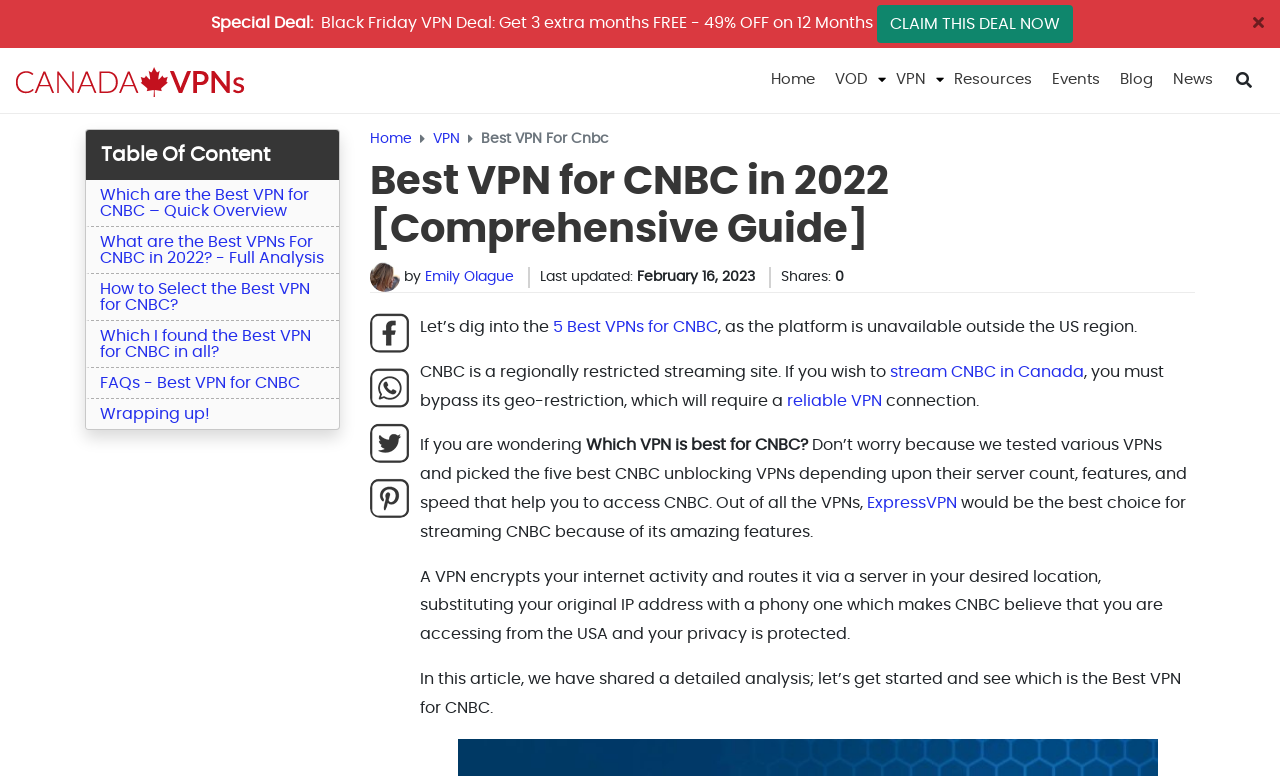Please provide the bounding box coordinates in the format (top-left x, top-left y, bottom-right x, bottom-right y). Remember, all values are floating point numbers between 0 and 1. What is the bounding box coordinate of the region described as: 5 Best VPNs for CNBC

[0.432, 0.411, 0.561, 0.432]